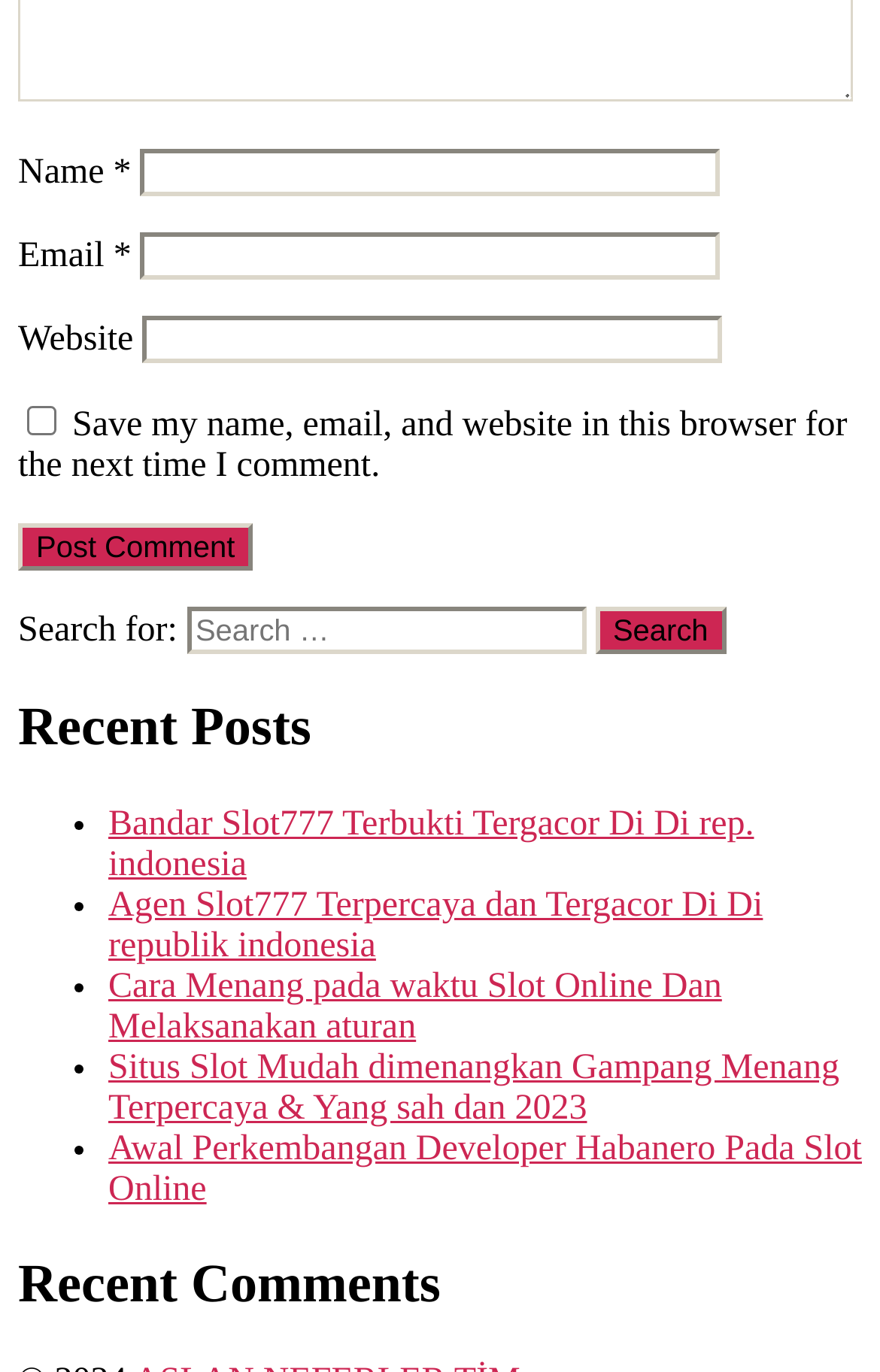Can you show the bounding box coordinates of the region to click on to complete the task described in the instruction: "Enter your name"?

[0.159, 0.109, 0.818, 0.143]